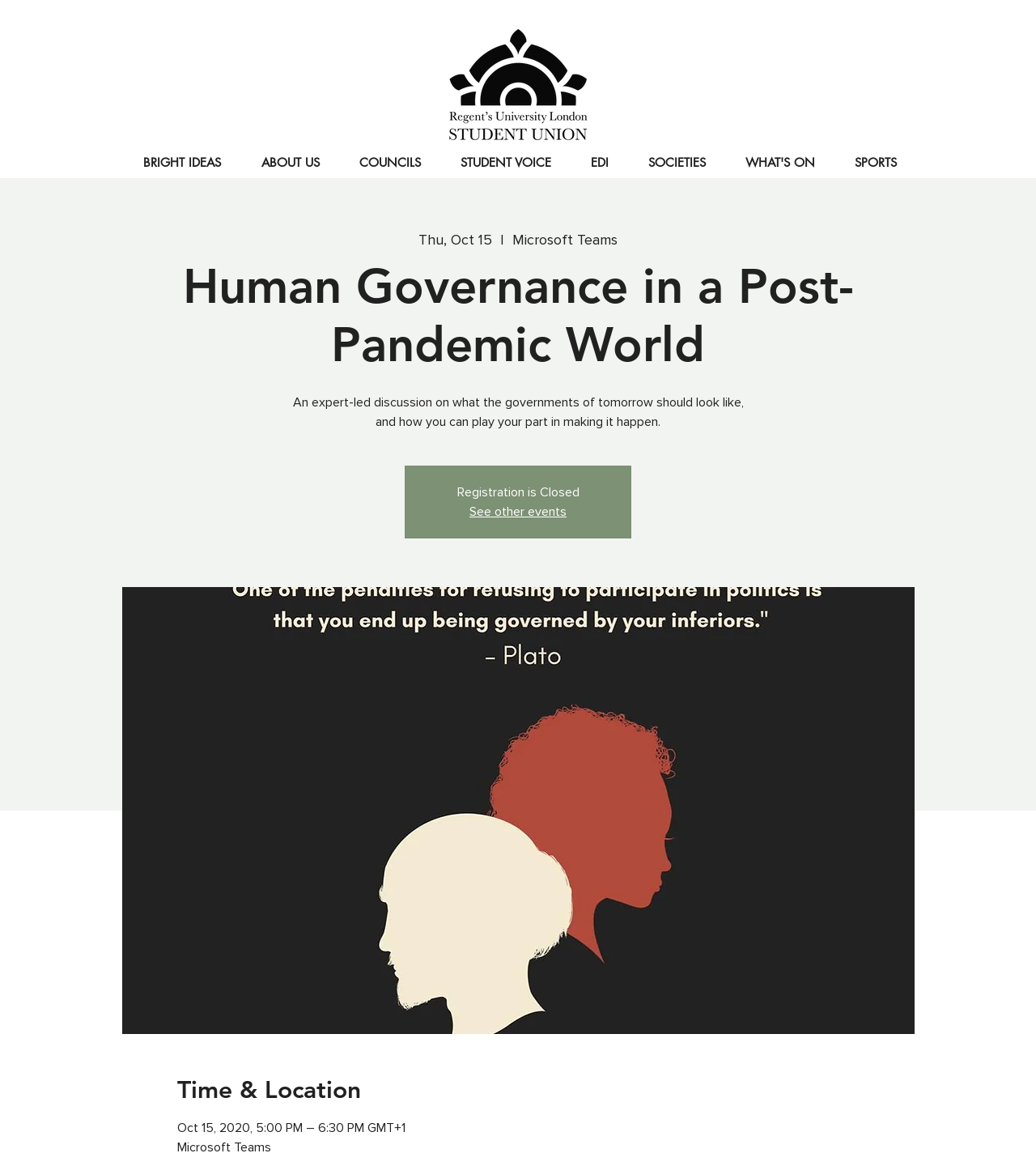What is the date of the event?
Kindly answer the question with as much detail as you can.

I found the date of the event by looking at the static text element with the text 'Oct 15, 2020, 5:00 PM – 6:30 PM GMT+1' which is located under the 'Time & Location' heading.